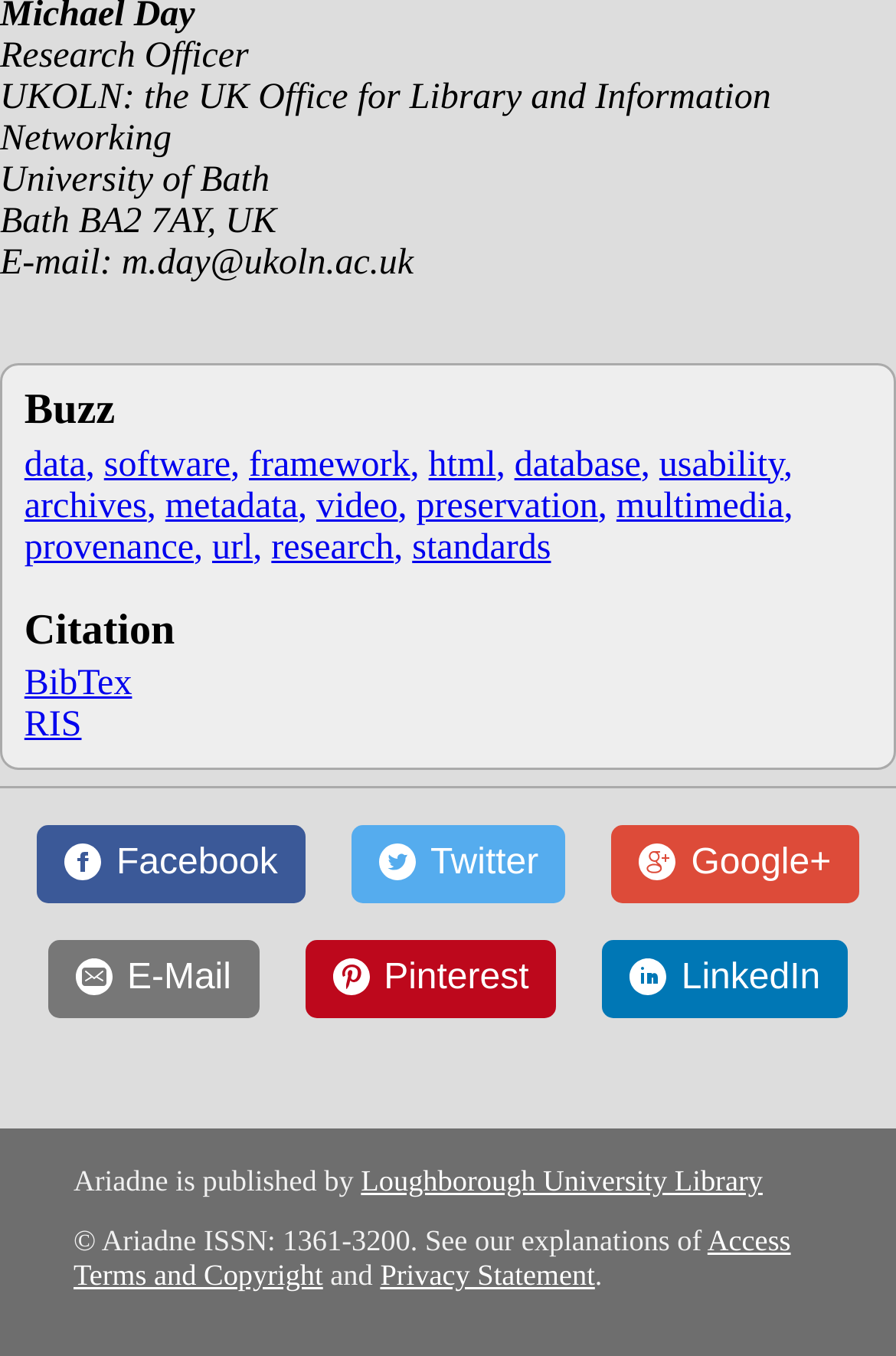Refer to the image and answer the question with as much detail as possible: What is Ariadne?

Ariadne is mentioned in the static text element at the bottom of the webpage, stating that it is published by Loughborough University Library, and has an ISSN number, indicating that it is a publication.